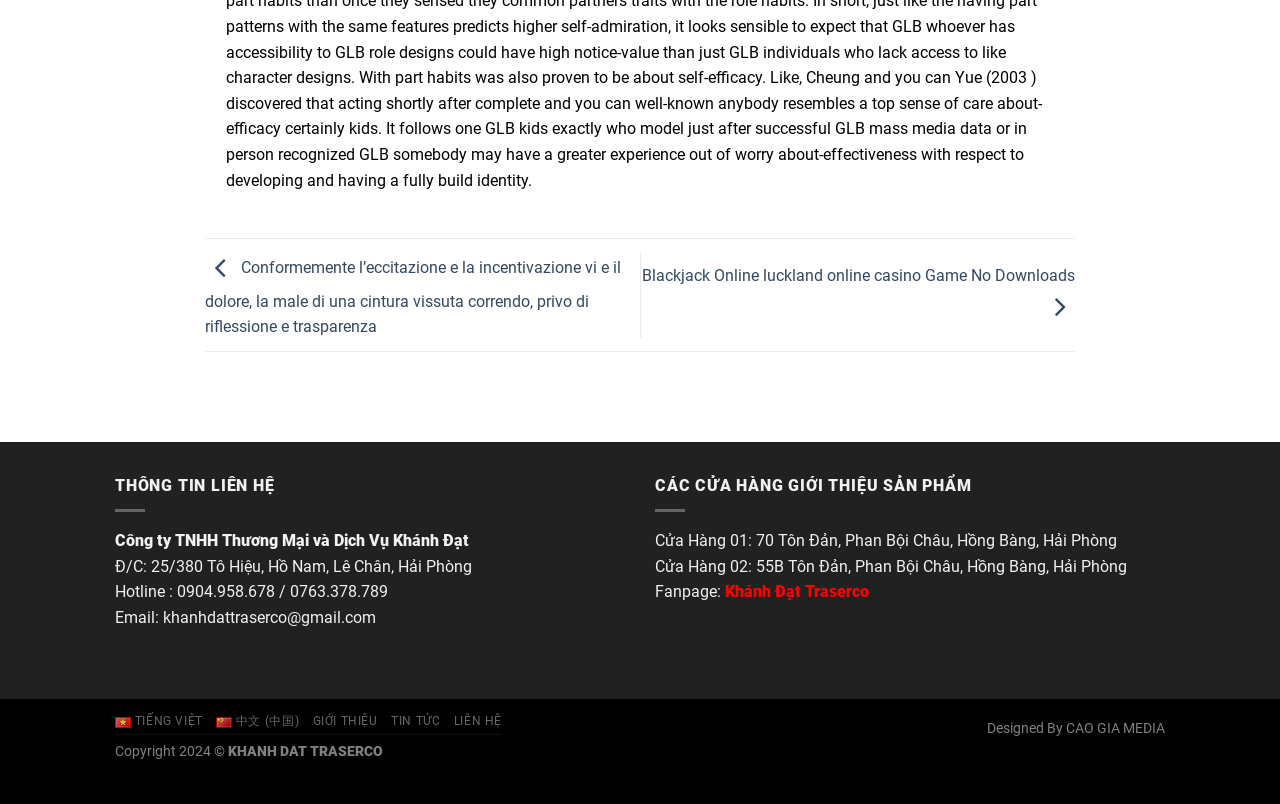Who designed the website?
Using the image as a reference, give a one-word or short phrase answer.

CAO GIA MEDIA